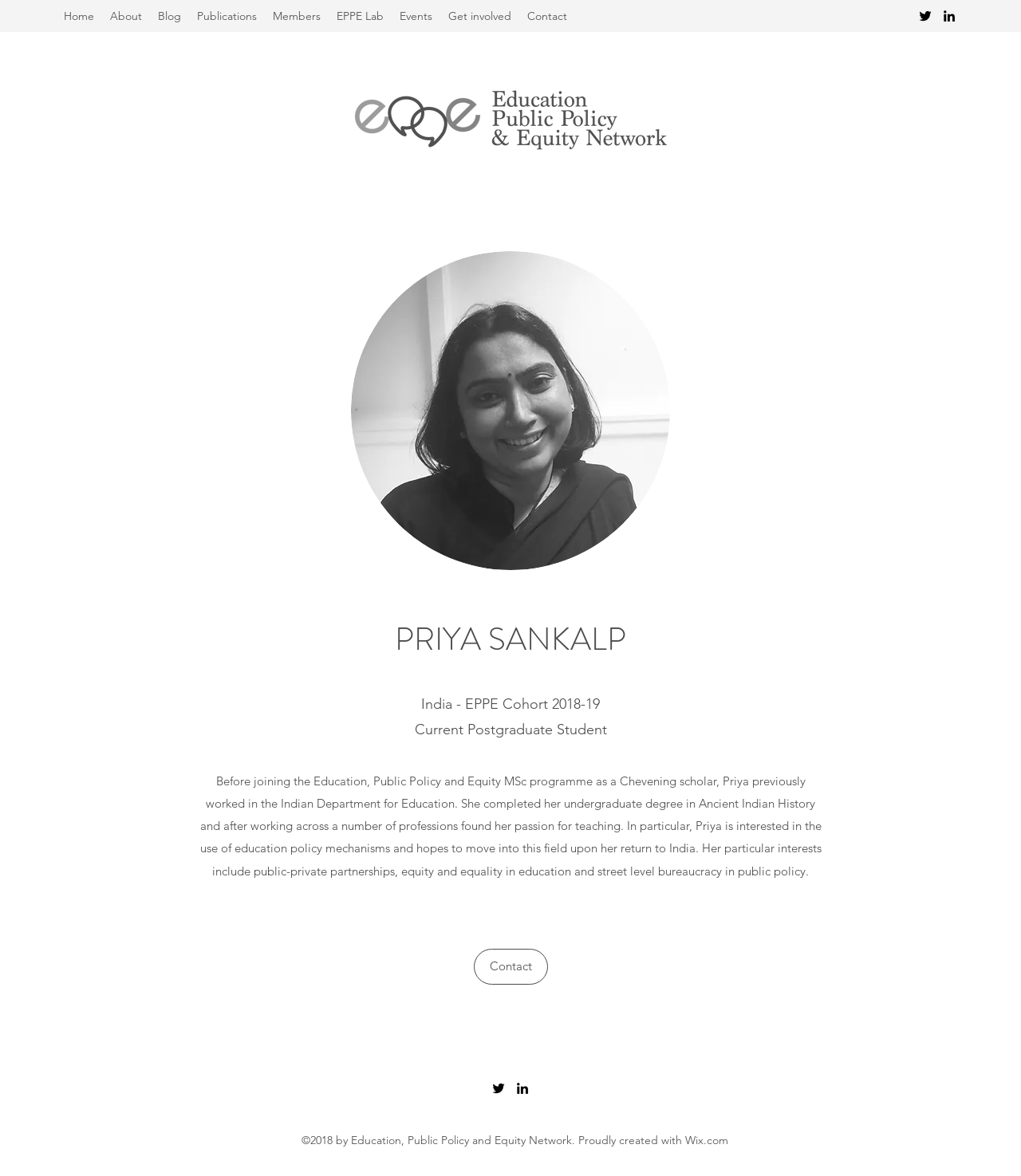Identify the bounding box for the described UI element: "Financial".

None